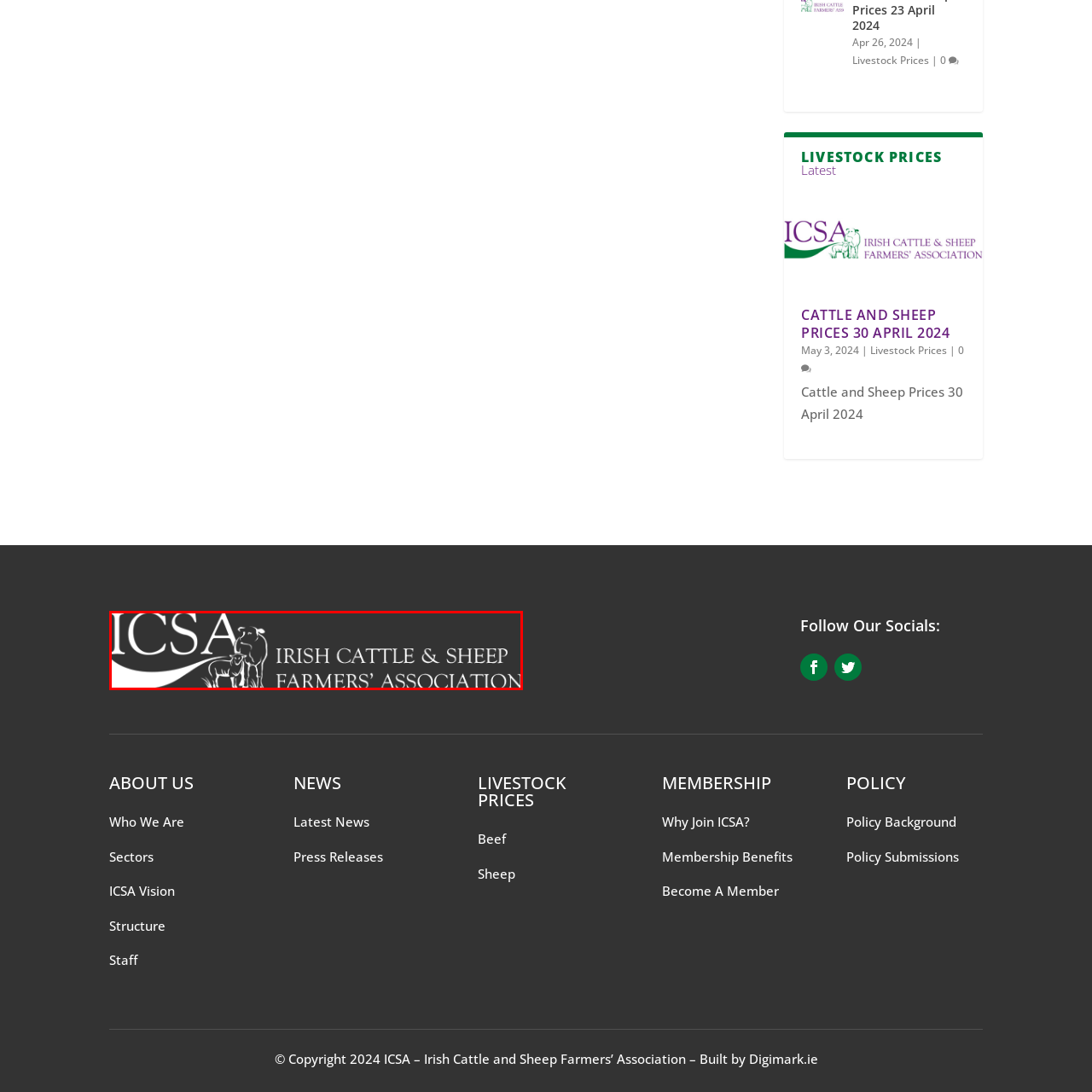Please analyze the elements within the red highlighted area in the image and provide a comprehensive answer to the following question: What is the purpose of the organization?

The logo conveys the association's commitment to supporting farmers within Ireland's cattle and sheep farming sectors, showcasing both professionalism and pride in agricultural heritage.